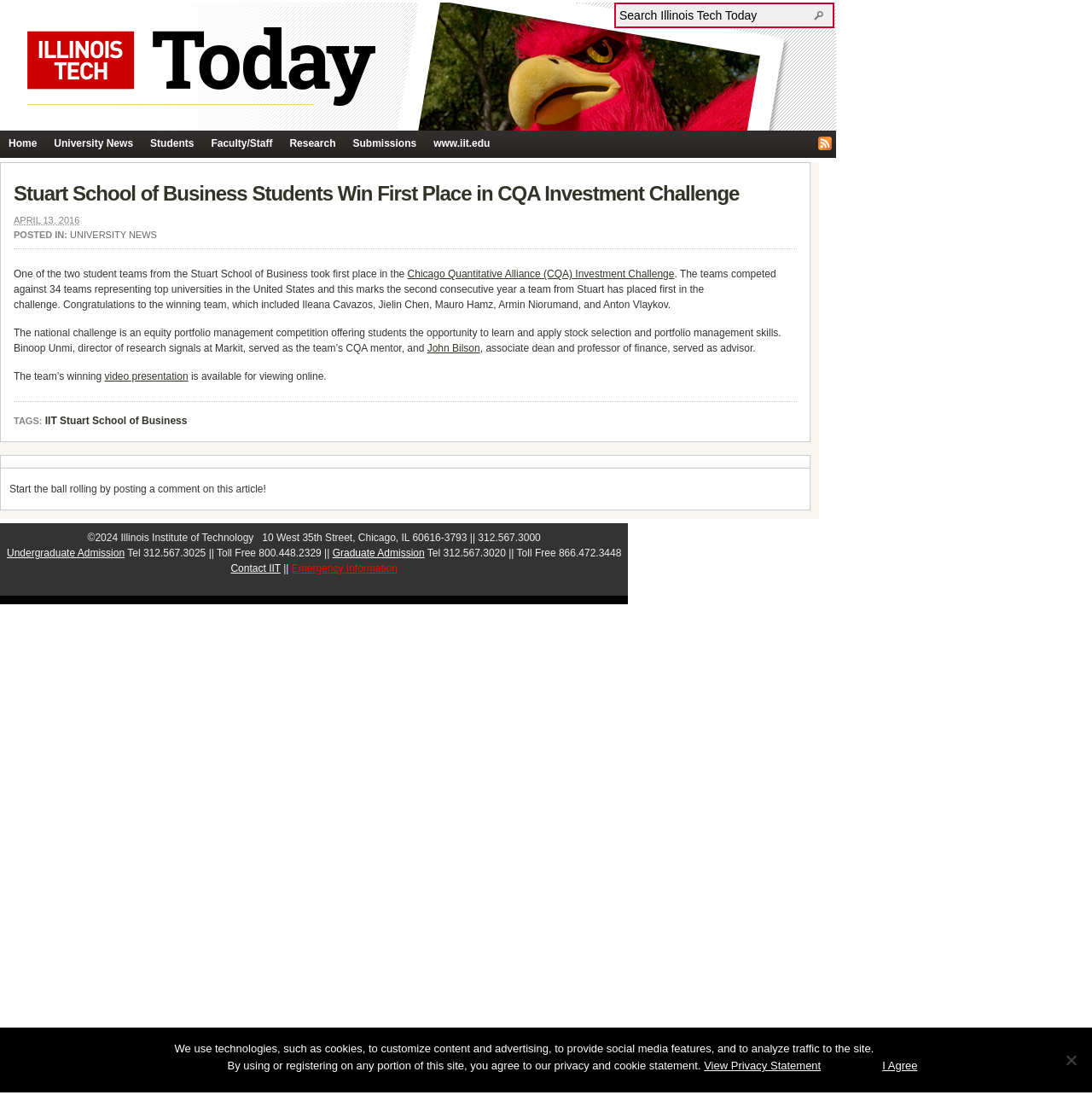Determine the bounding box coordinates for the clickable element required to fulfill the instruction: "View the video presentation". Provide the coordinates as four float numbers between 0 and 1, i.e., [left, top, right, bottom].

[0.096, 0.338, 0.172, 0.349]